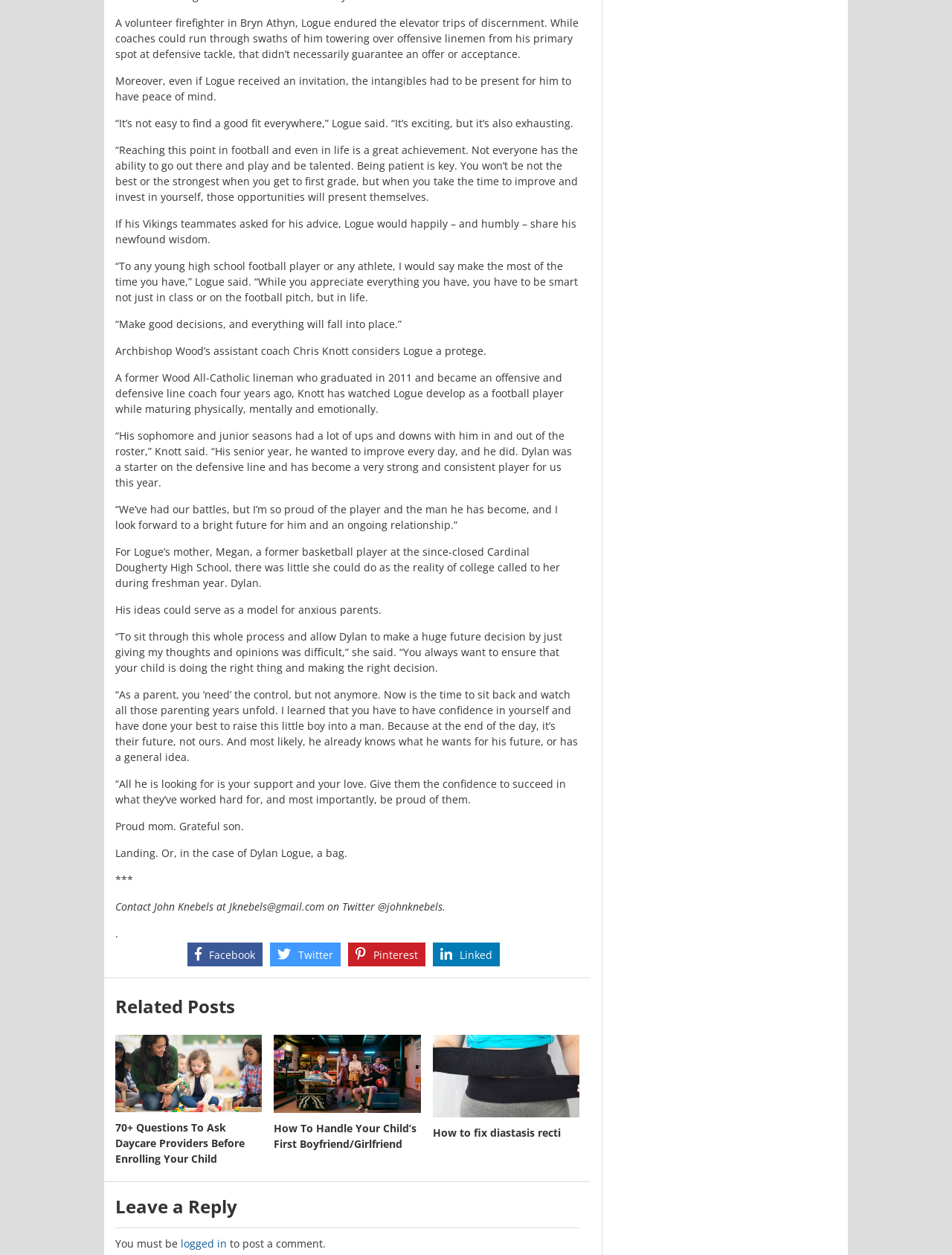Please identify the coordinates of the bounding box for the clickable region that will accomplish this instruction: "Click on the Facebook link".

[0.197, 0.751, 0.276, 0.77]